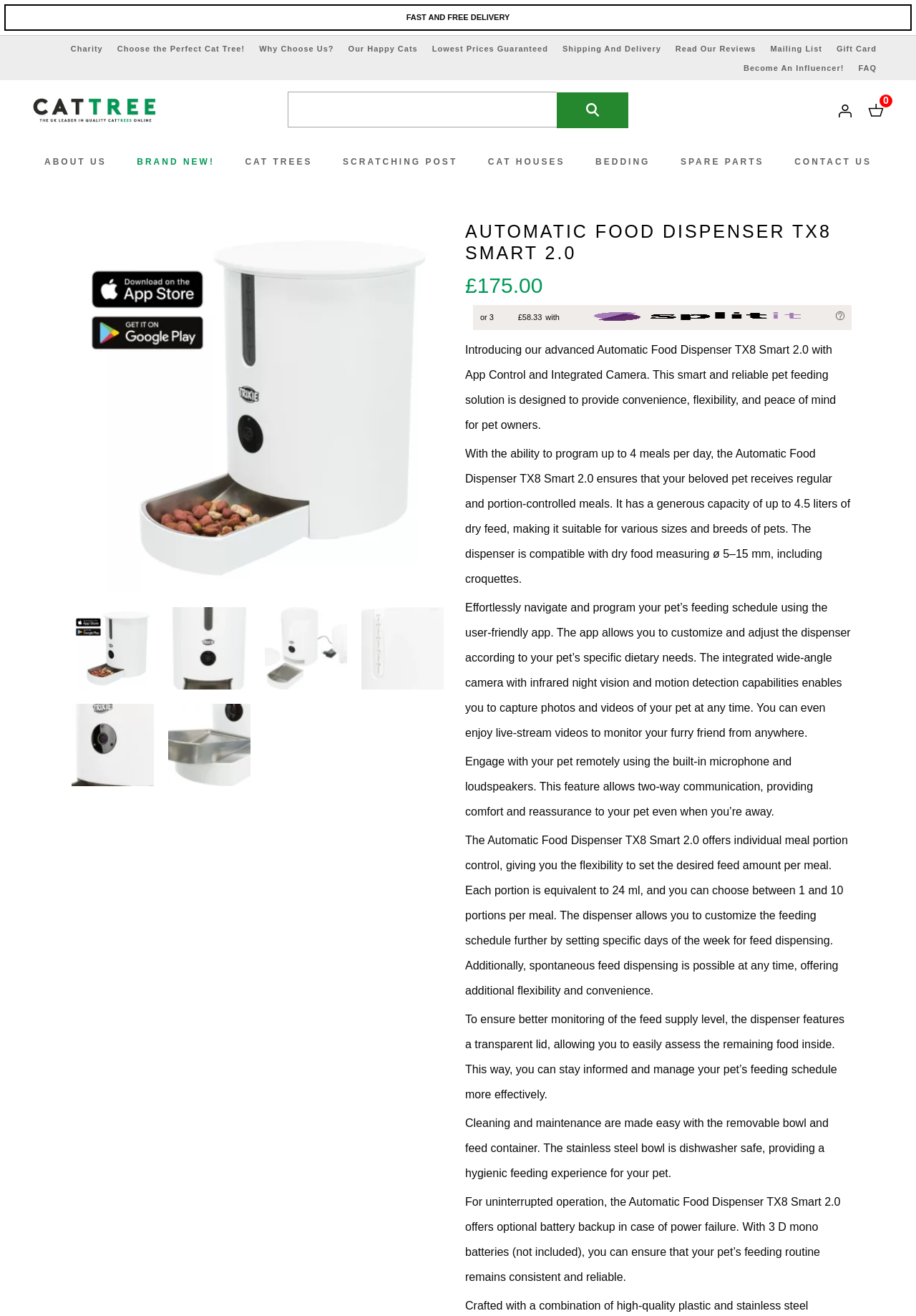Please specify the bounding box coordinates of the area that should be clicked to accomplish the following instruction: "Search in this store". The coordinates should consist of four float numbers between 0 and 1, i.e., [left, top, right, bottom].

None